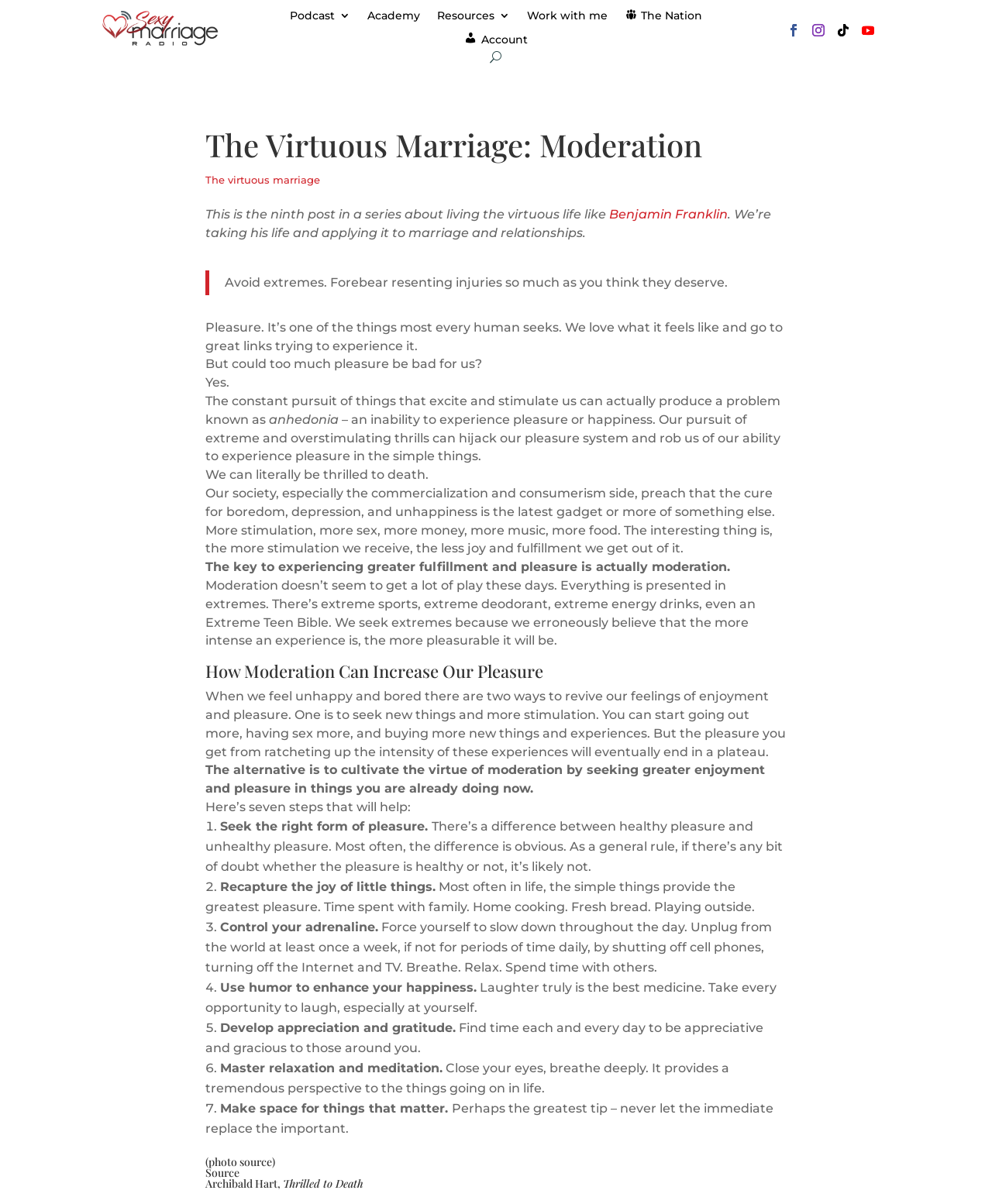Provide a brief response to the question below using a single word or phrase: 
What is the title of the book mentioned in the webpage?

Thrilled to Death